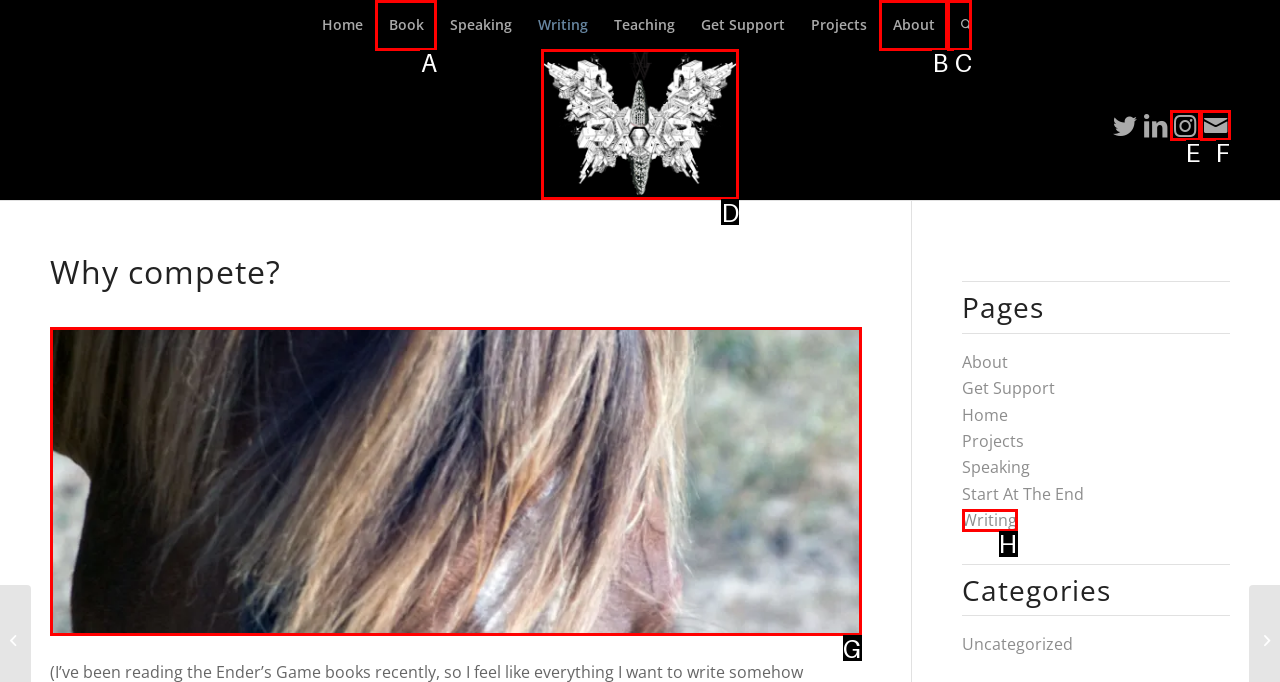Find the option you need to click to complete the following instruction: View Matt Wallaert's profile
Answer with the corresponding letter from the choices given directly.

D